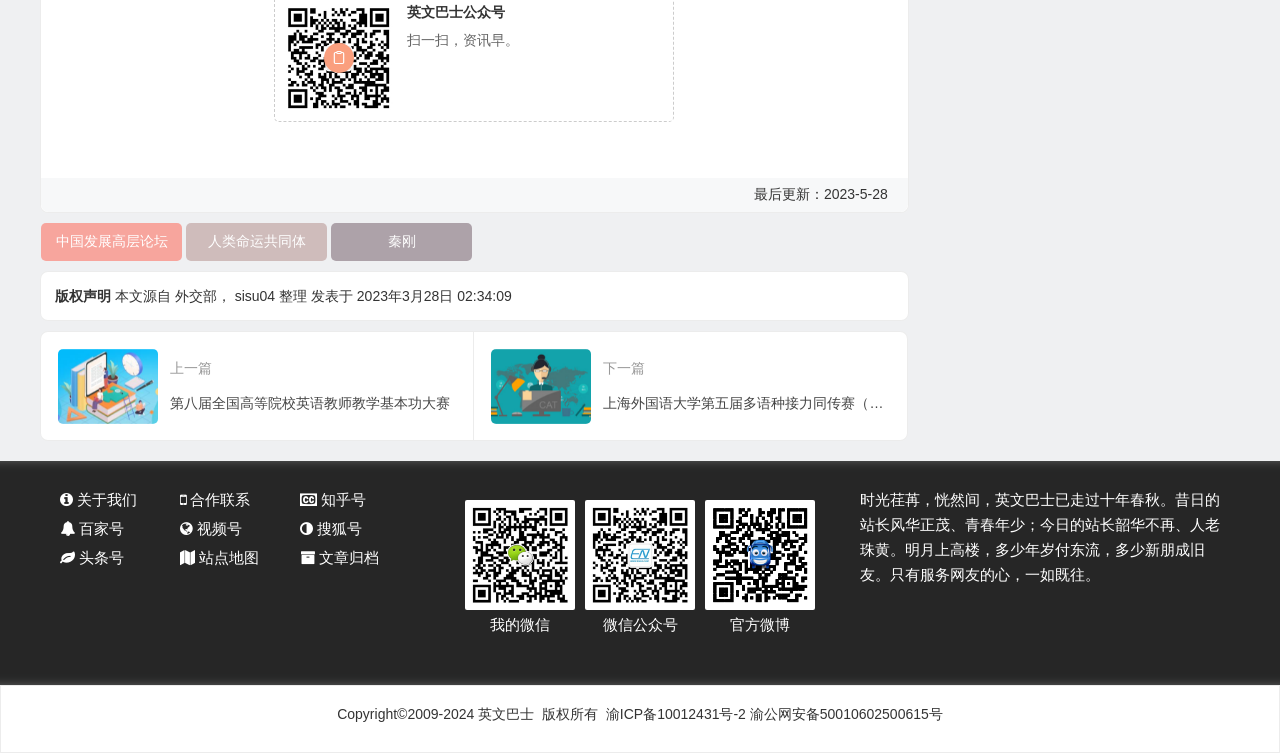Locate the bounding box coordinates of the region to be clicked to comply with the following instruction: "Check the copyright information". The coordinates must be four float numbers between 0 and 1, in the form [left, top, right, bottom].

[0.263, 0.937, 0.473, 0.958]